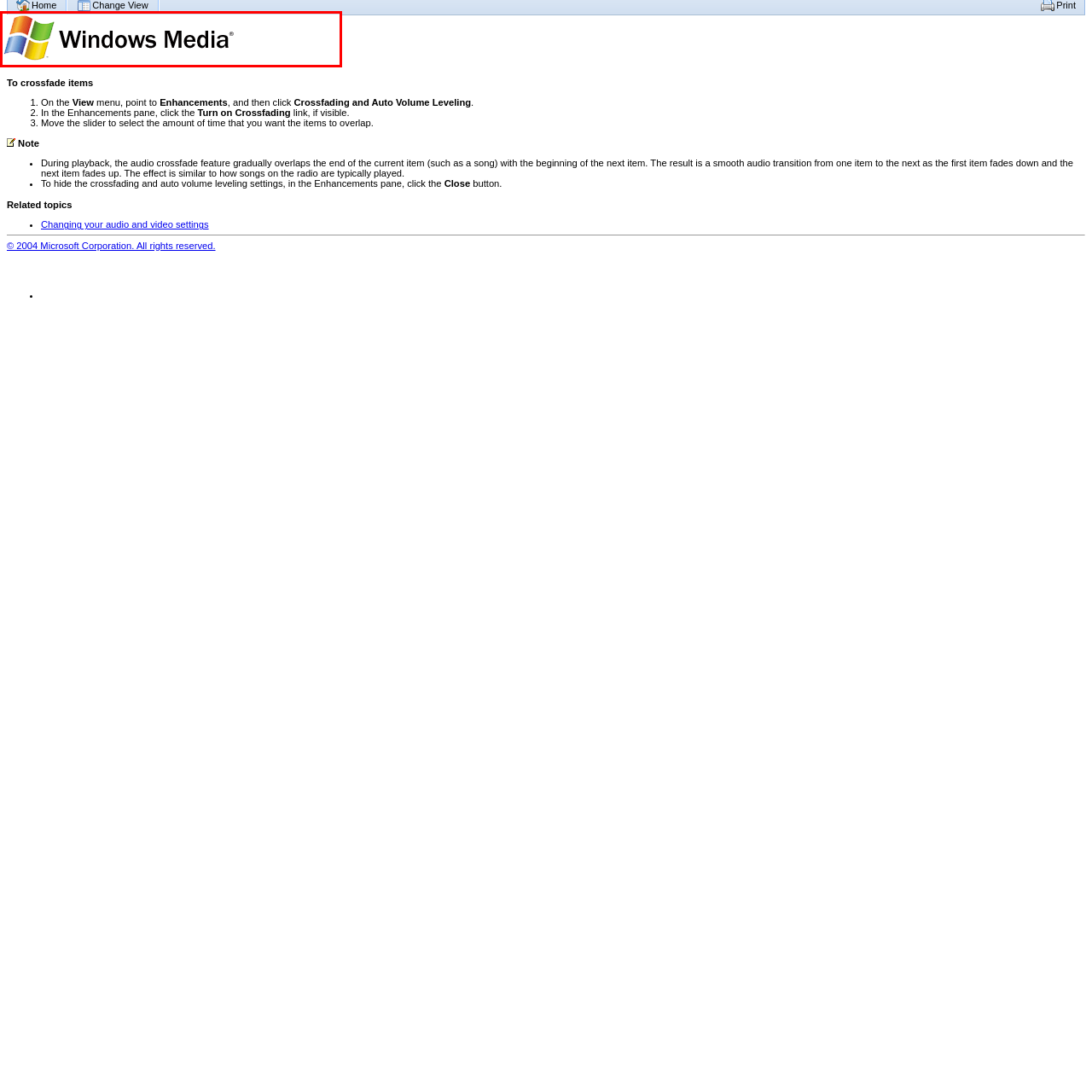Elaborate on the scene depicted inside the red bounding box.

The image features the "Windows Media" logo prominently displayed, accompanied by the recognizable Windows logo. This banner art is likely used in association with Windows Media Player, which is a multimedia player developed by Microsoft. The design combines a clean and simple aesthetic with the trademark elements of Microsoft branding, reflecting its identity as a key player in digital media playback and management. This graphic might serve as an introductory visual or promotional element, enhancing user engagement with the software.